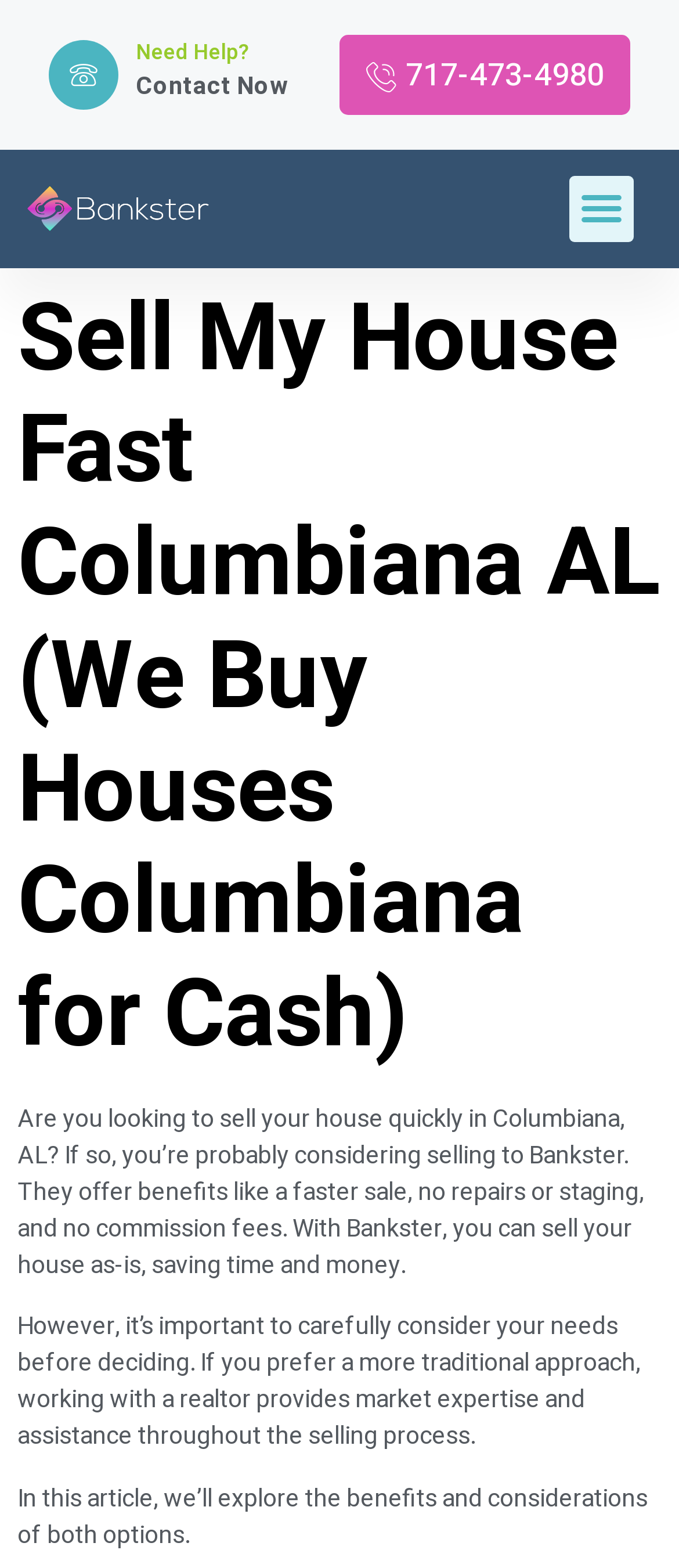Give a detailed account of the webpage's layout and content.

The webpage is about selling a house fast in Columbiana, AL, and it appears to be a informational page about the services offered by Bankster. 

At the top of the page, there is a heading that reads "Need Help?" followed by a "Contact Now" button. Below this, there is a phone number "717-473-4980" that is clickable. 

To the right of the phone number, there is a menu toggle button. When expanded, it reveals a header section that contains the main title of the page "Sell My House Fast Columbiana AL (We Buy Houses Columbiana for Cash)". 

Below the header section, there are three paragraphs of text. The first paragraph explains the benefits of selling a house to Bankster, such as a faster sale, no repairs or staging, and no commission fees. The second paragraph discusses the benefits of working with a realtor, including market expertise and assistance throughout the selling process. The third paragraph introduces the purpose of the article, which is to explore the benefits and considerations of both options.